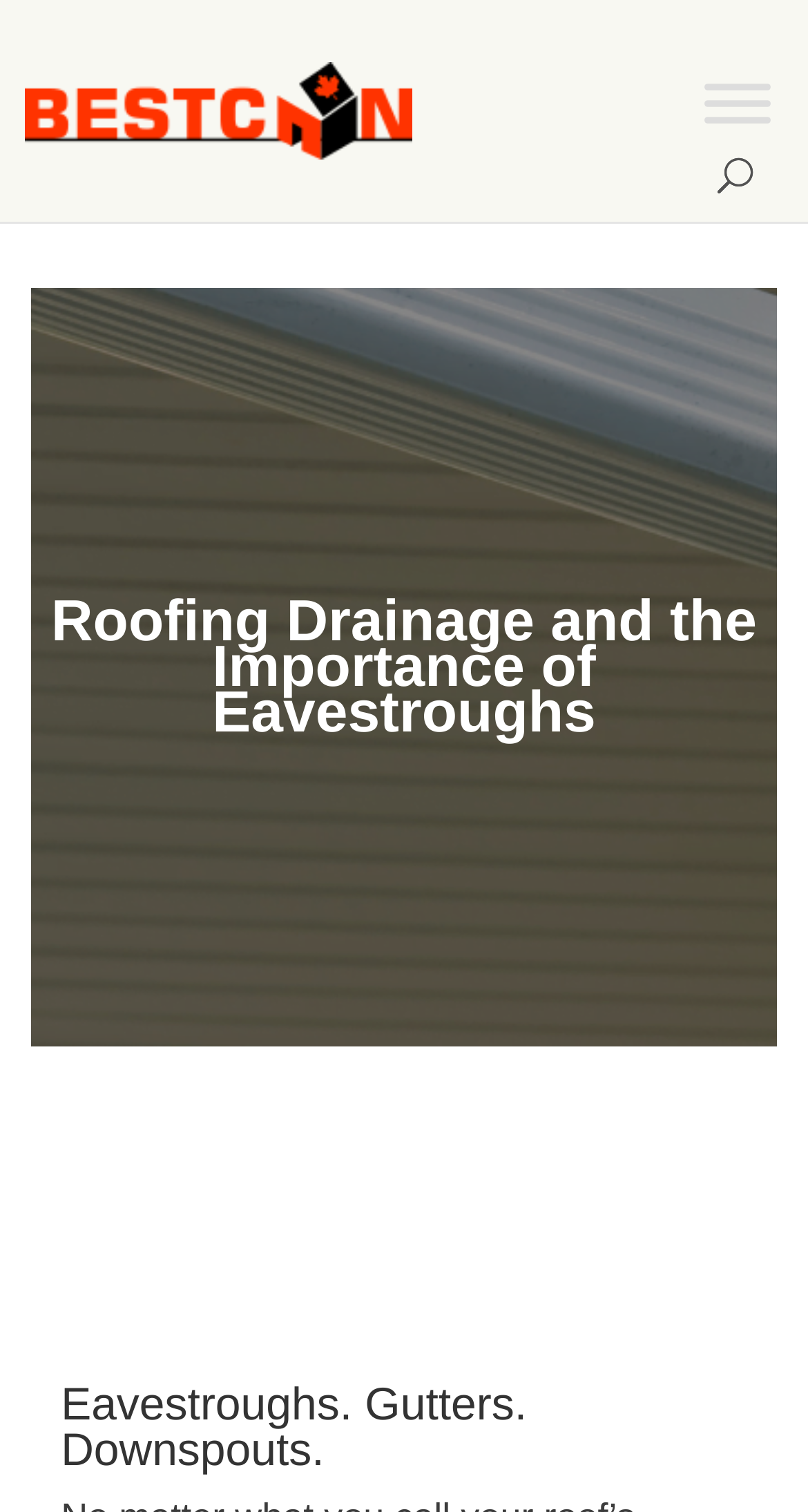Provide your answer to the question using just one word or phrase: What is the name of the company?

BestCan Windows & Doors